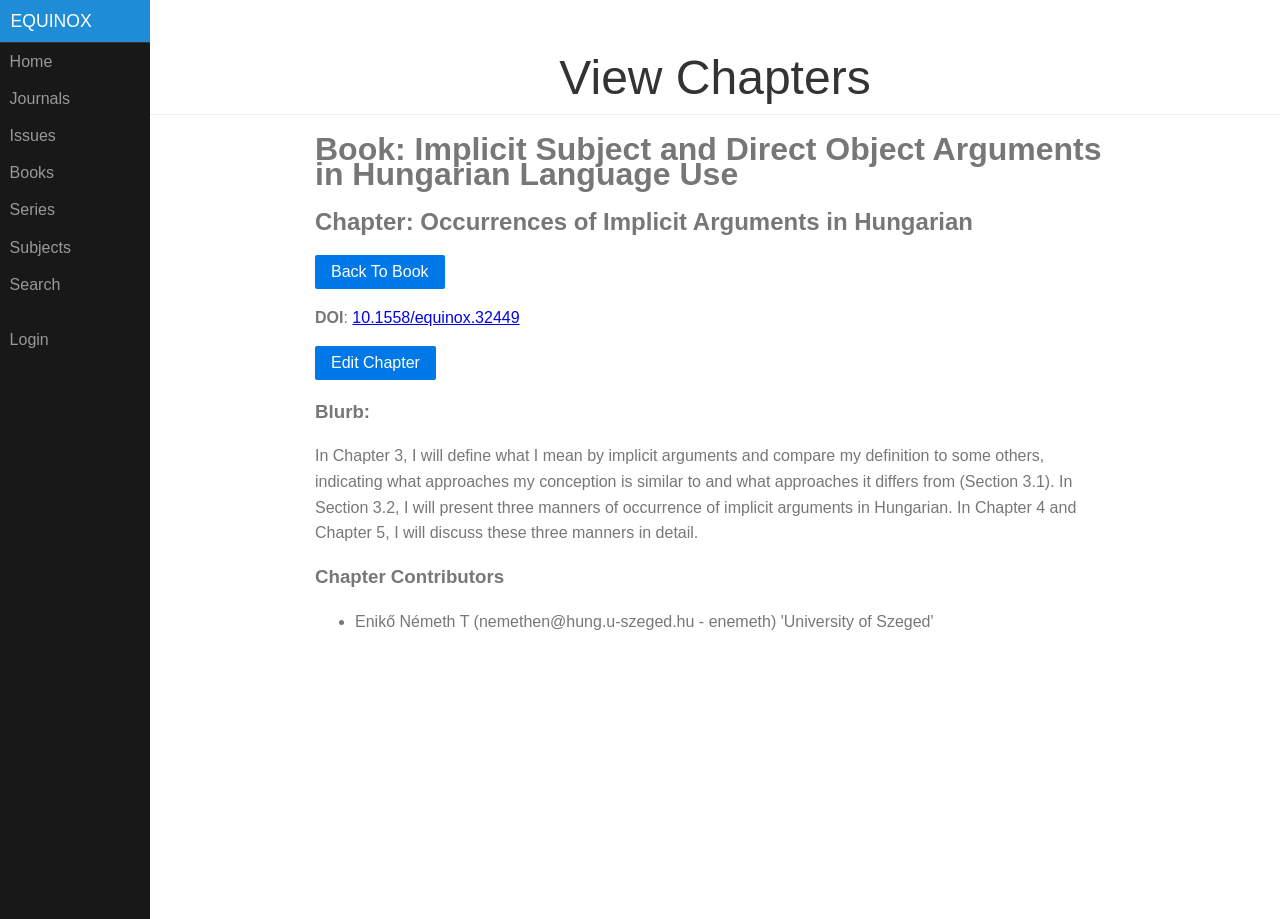What is the purpose of the 'Back To Book' button?
Refer to the screenshot and answer in one word or phrase.

To go back to the book